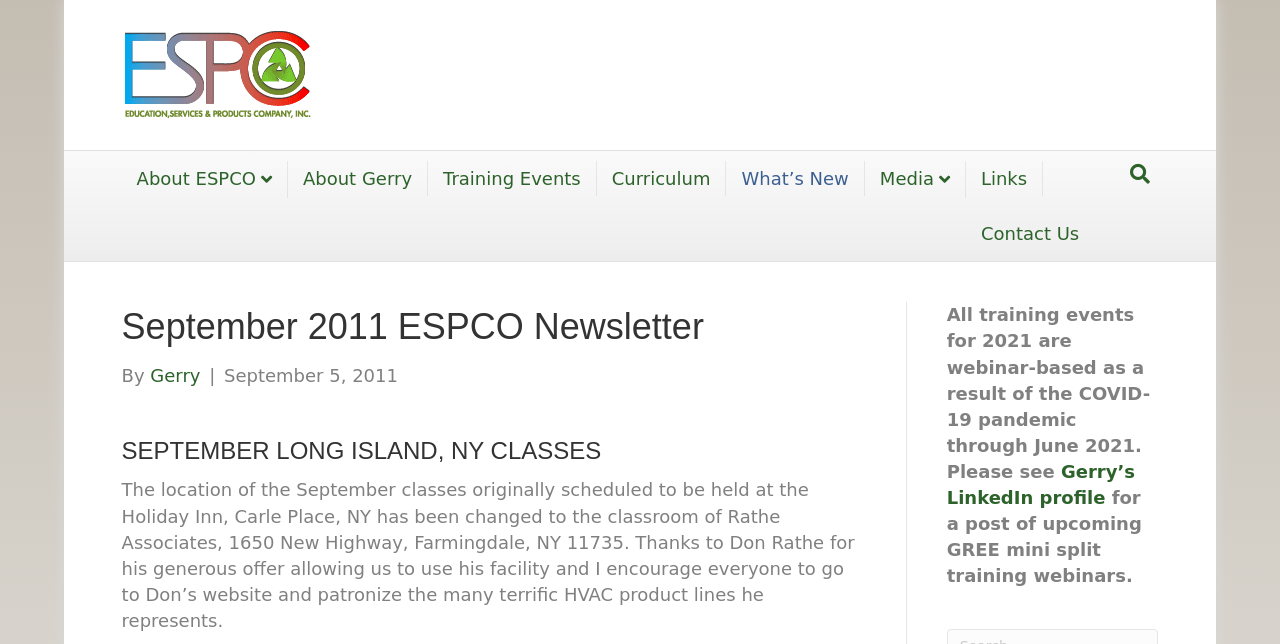What is the new location of the September classes?
Please provide a single word or phrase as the answer based on the screenshot.

Rathe Associates